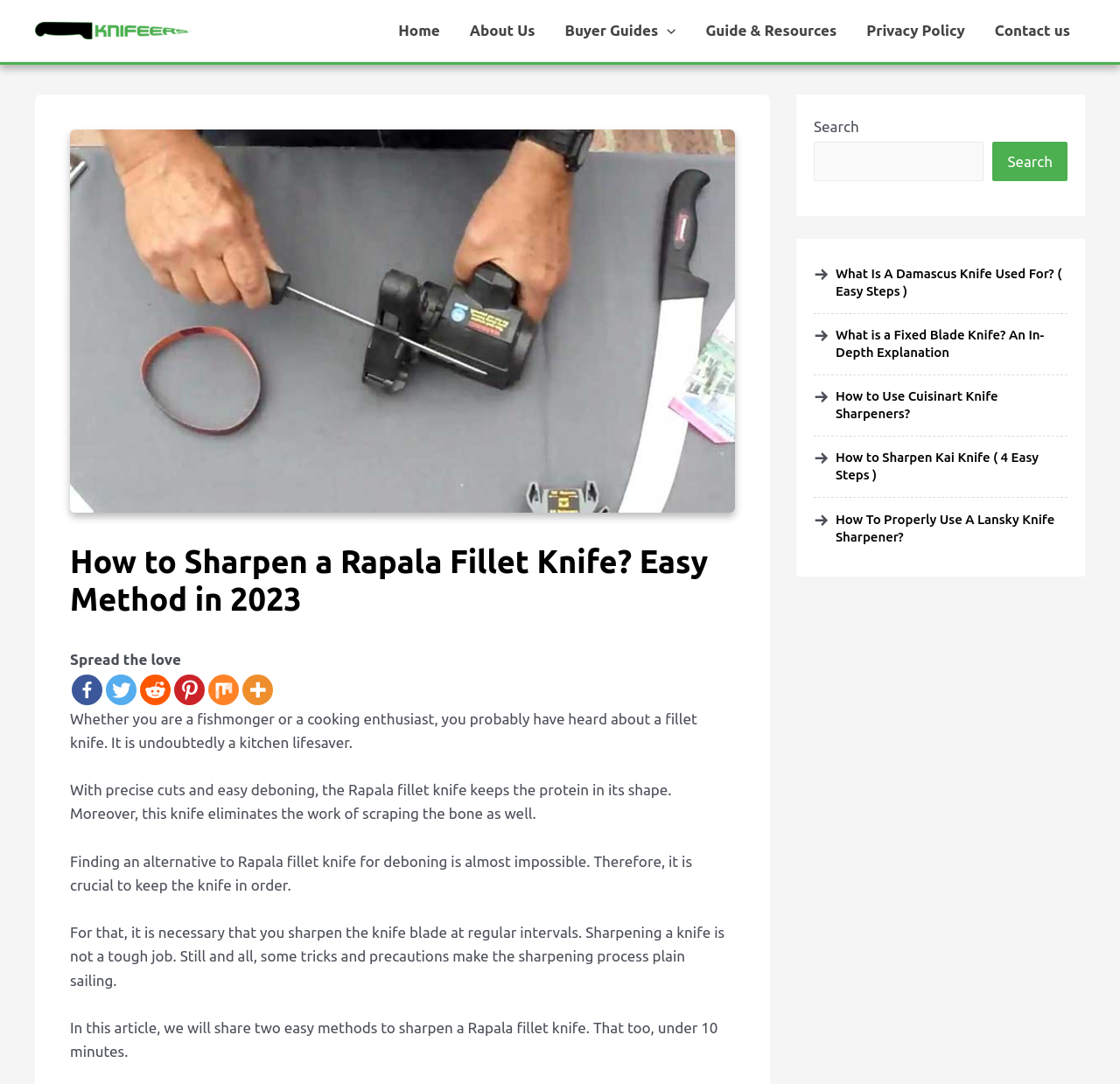Identify the text that serves as the heading for the webpage and generate it.

How to Sharpen a Rapala Fillet Knife? Easy Method in 2023